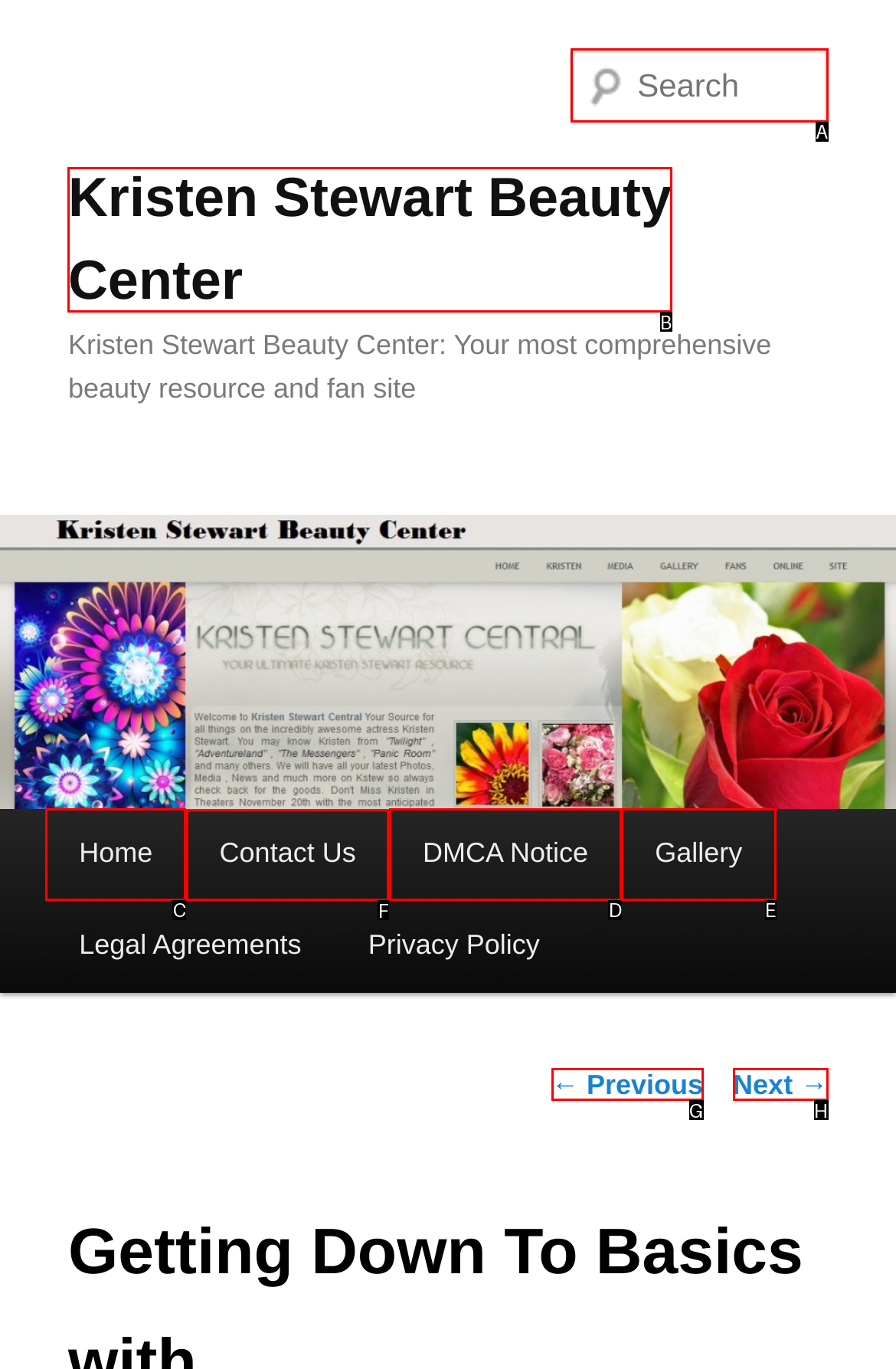Choose the HTML element you need to click to achieve the following task: Contact us
Respond with the letter of the selected option from the given choices directly.

F